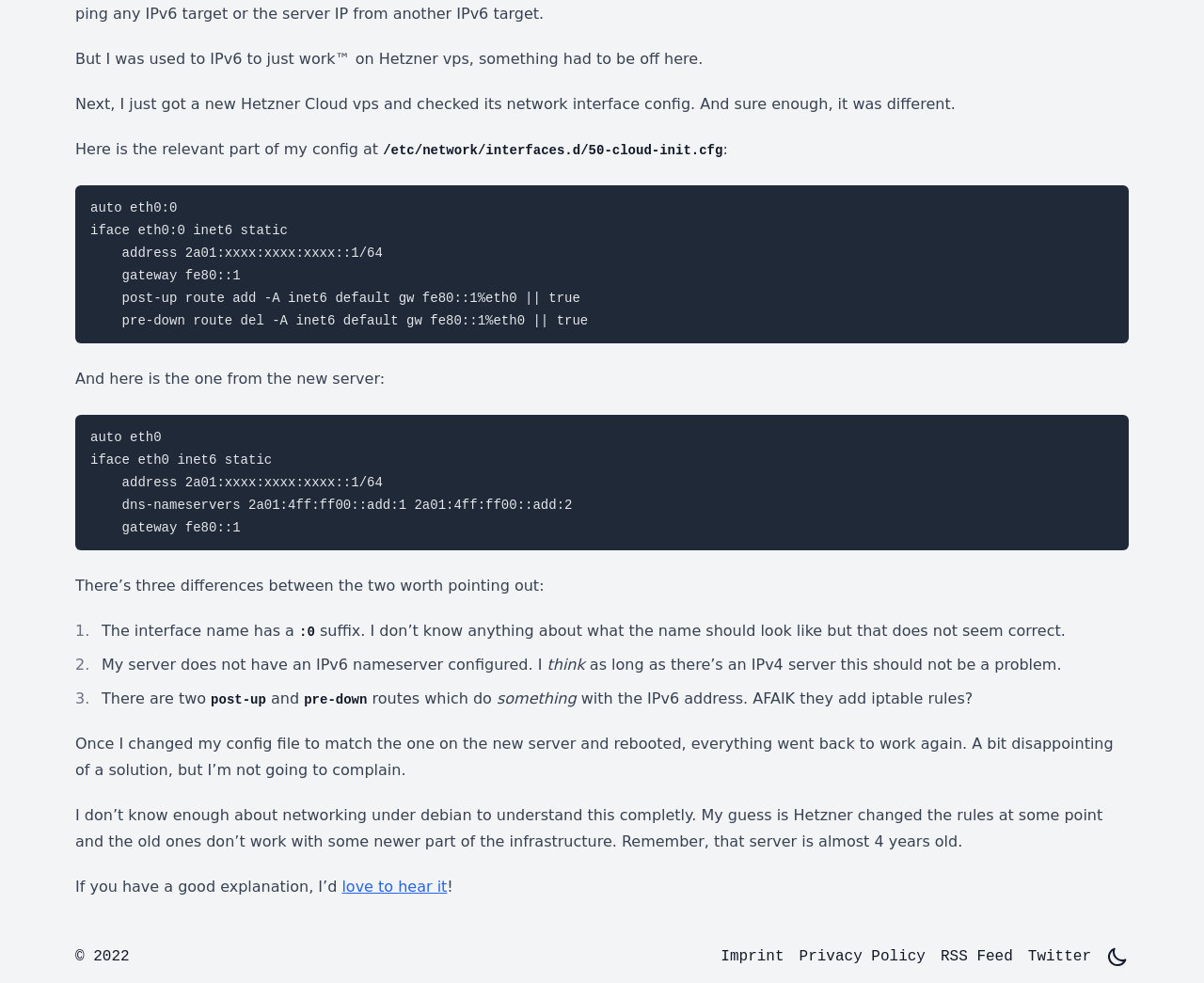Find the bounding box coordinates for the HTML element described as: "Imprint". The coordinates should consist of four float values between 0 and 1, i.e., [left, top, right, bottom].

[0.599, 0.962, 0.651, 0.985]